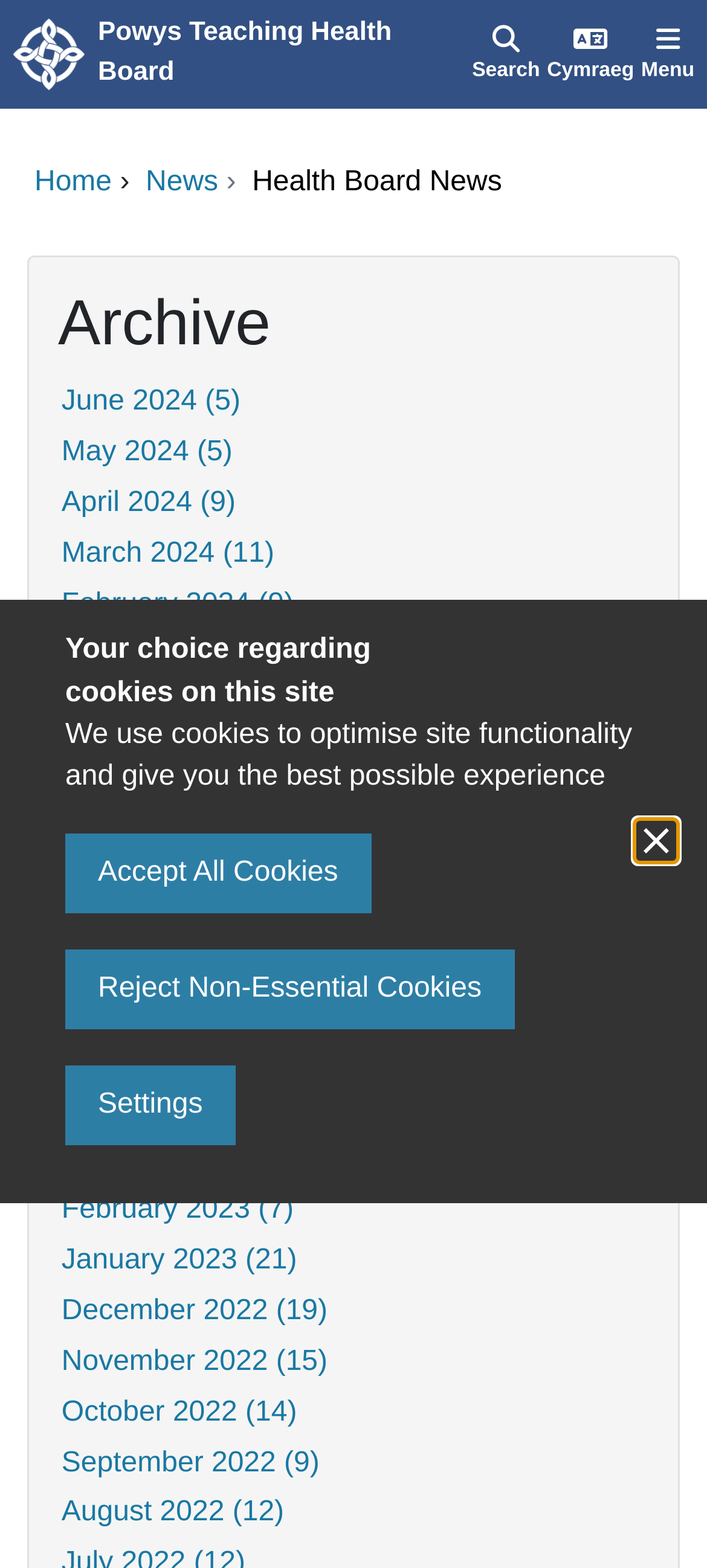Identify the bounding box coordinates of the clickable region necessary to fulfill the following instruction: "Search for something". The bounding box coordinates should be four float numbers between 0 and 1, i.e., [left, top, right, bottom].

[0.663, 0.0, 0.769, 0.069]